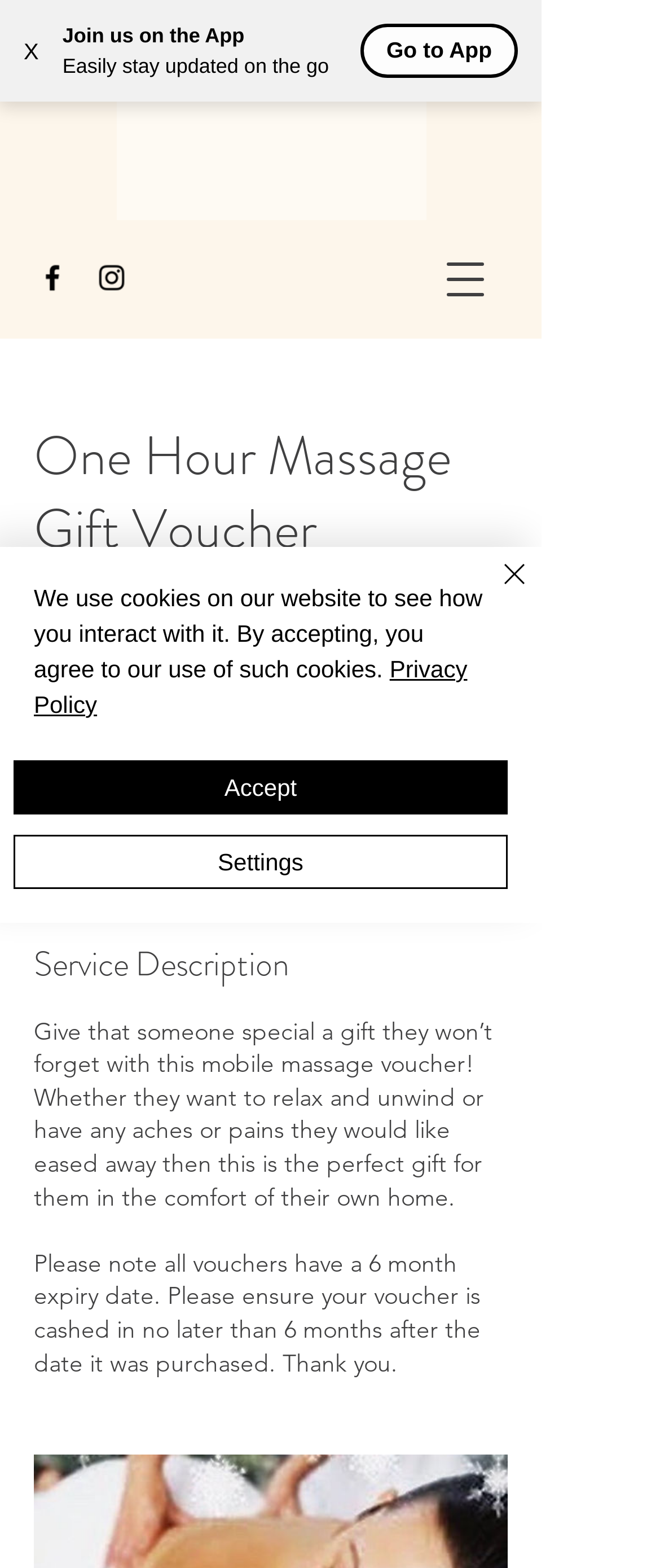Find the bounding box coordinates of the UI element according to this description: "October 24, 2013".

None